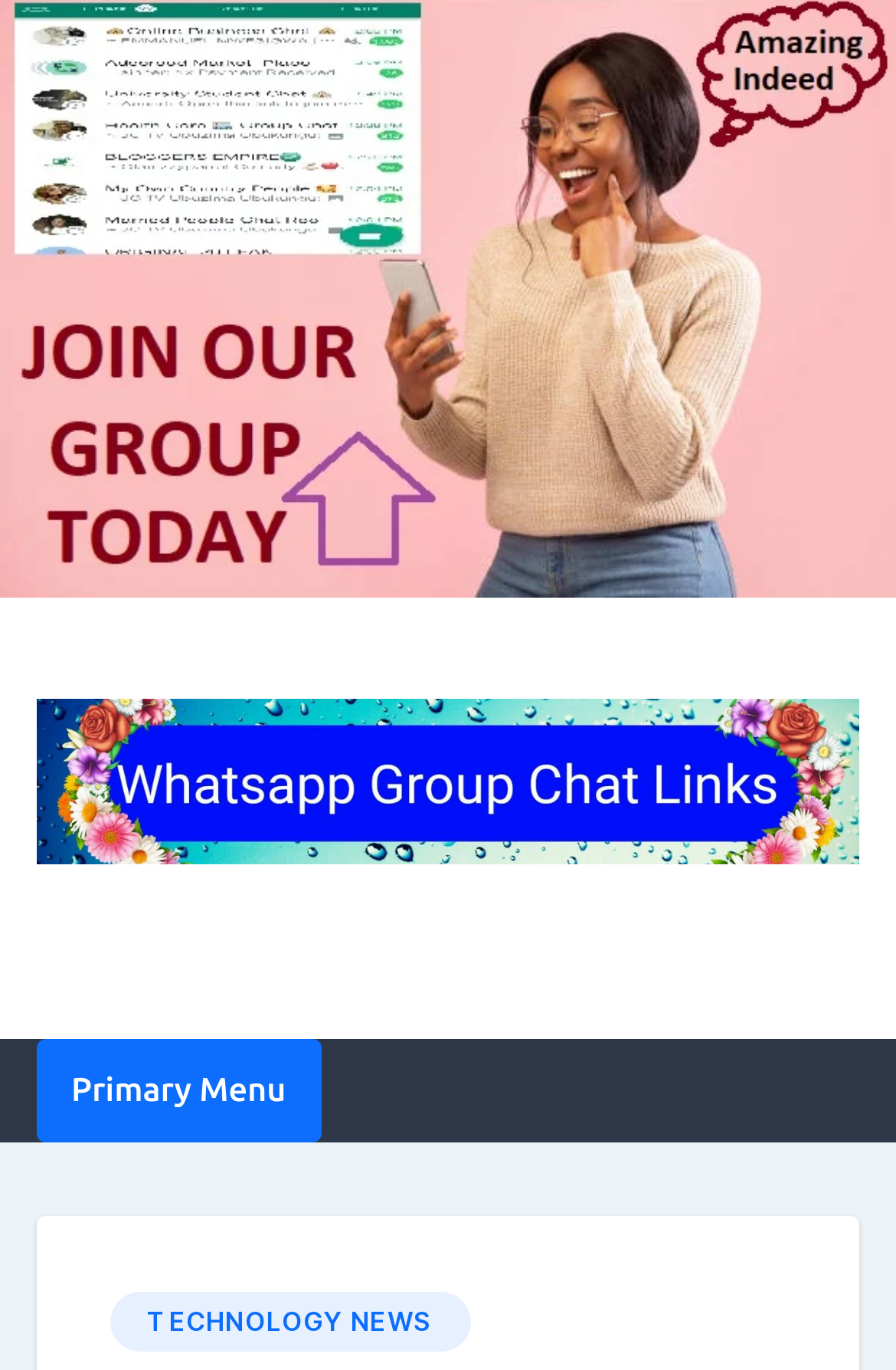Give a one-word or short phrase answer to the question: 
What type of news is linked on this webpage?

Technology